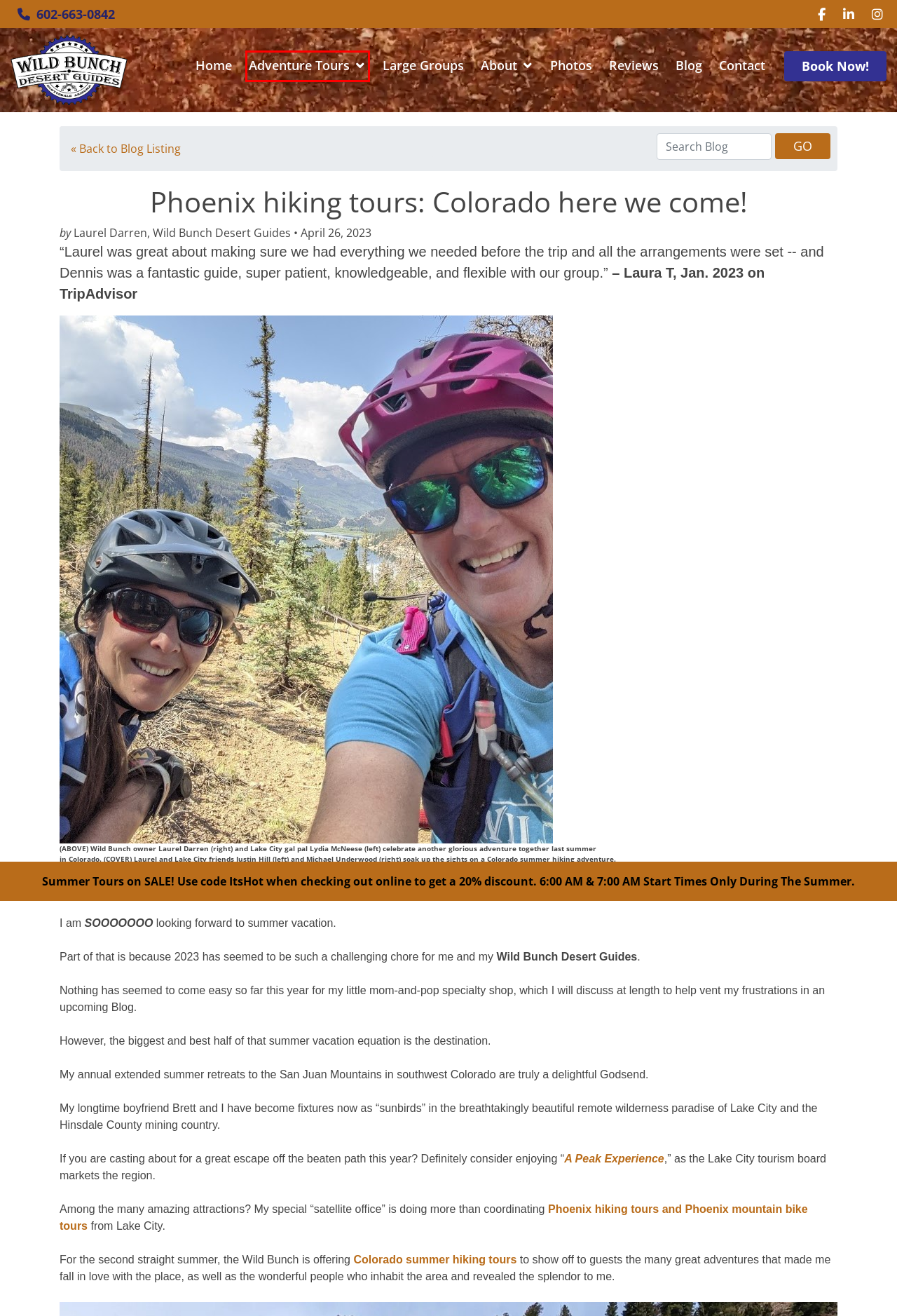You are provided with a screenshot of a webpage containing a red rectangle bounding box. Identify the webpage description that best matches the new webpage after the element in the bounding box is clicked. Here are the potential descriptions:
A. Phoenix Hiking Tours & Guided Mountain Bike Trips | Scottsdale AZ
B. Lake City - A Peak Experience
C. Reviews of Wild Bunch Desert Guides Adventure Tour Company in Scottsdale AZ
D. Adventure Tours
E. Contact Wild Bunch Desert Guides | Scottsdale AZ
F. Tales from the Trail Blog
G. Hiking and Mountain Biking Photos | Phoenix and Scottsdale AZ
H. FareHarbor

D